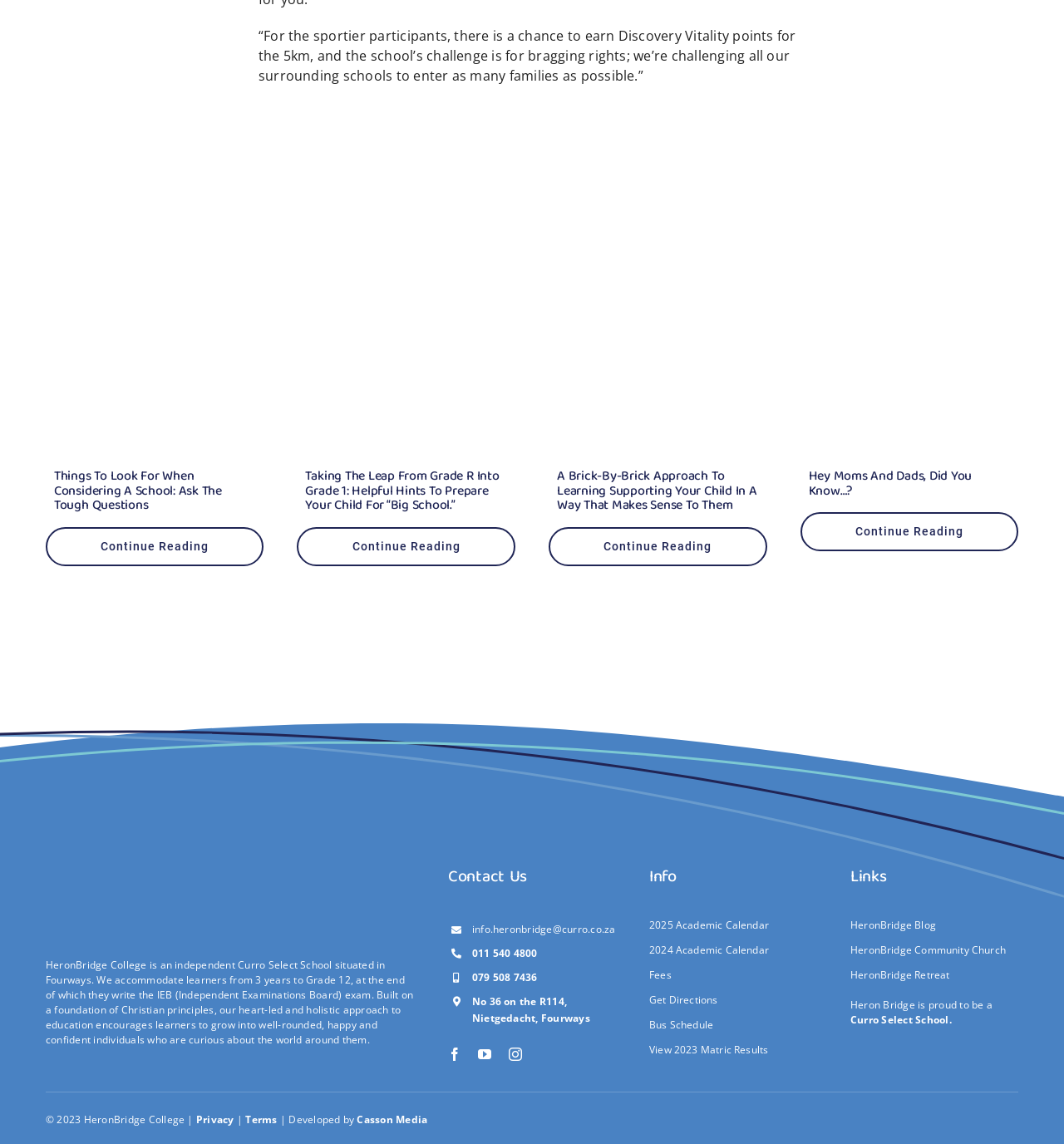Find the bounding box coordinates of the element to click in order to complete this instruction: "Visit the HeronBridge Blog". The bounding box coordinates must be four float numbers between 0 and 1, denoted as [left, top, right, bottom].

[0.799, 0.798, 0.957, 0.82]